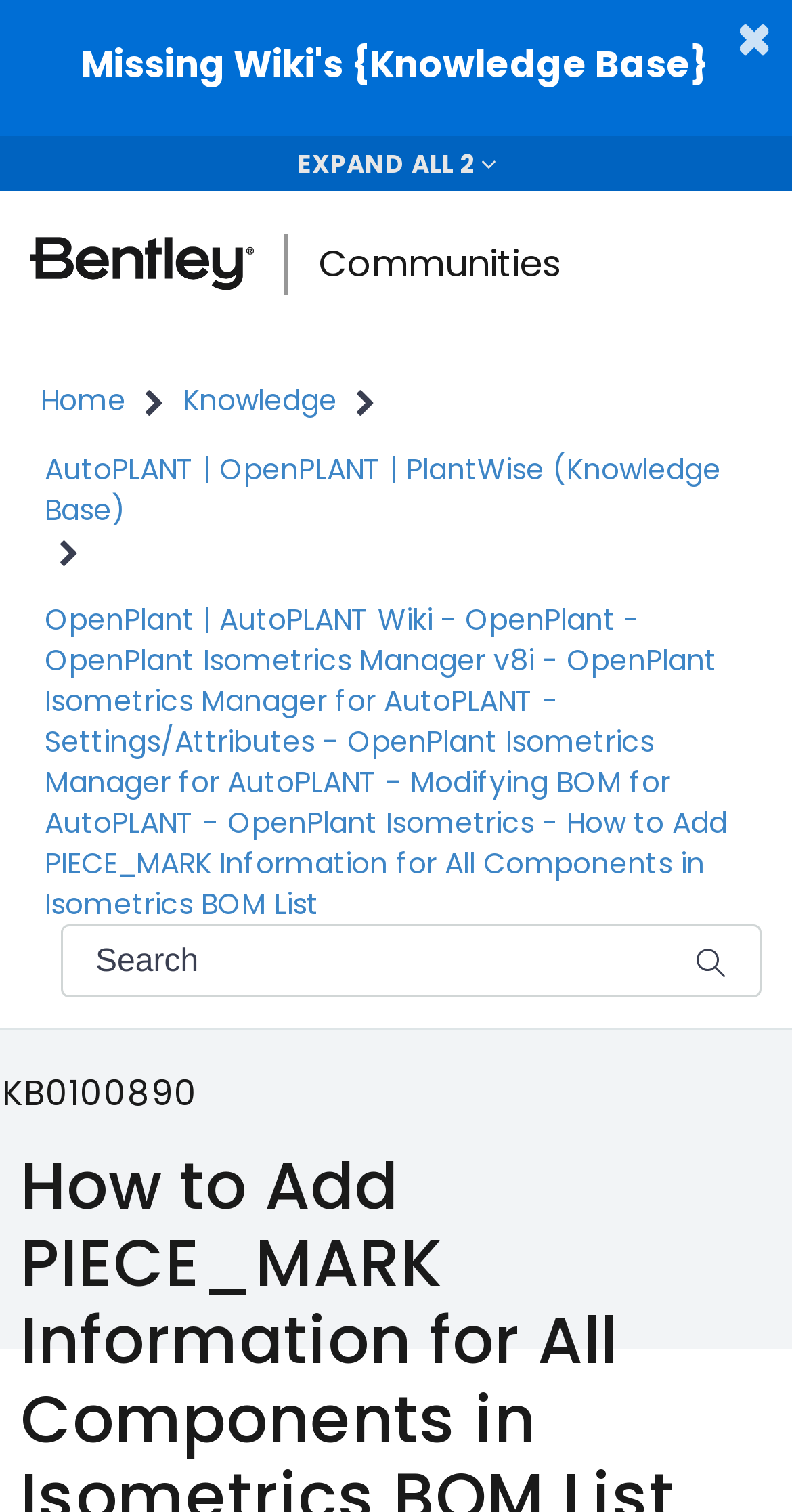How many search input fields are there?
Refer to the screenshot and deliver a thorough answer to the question presented.

I found one search input field, which is accompanied by a combobox and a 'Submit search' button. This suggests that there is only one search input field on the page.